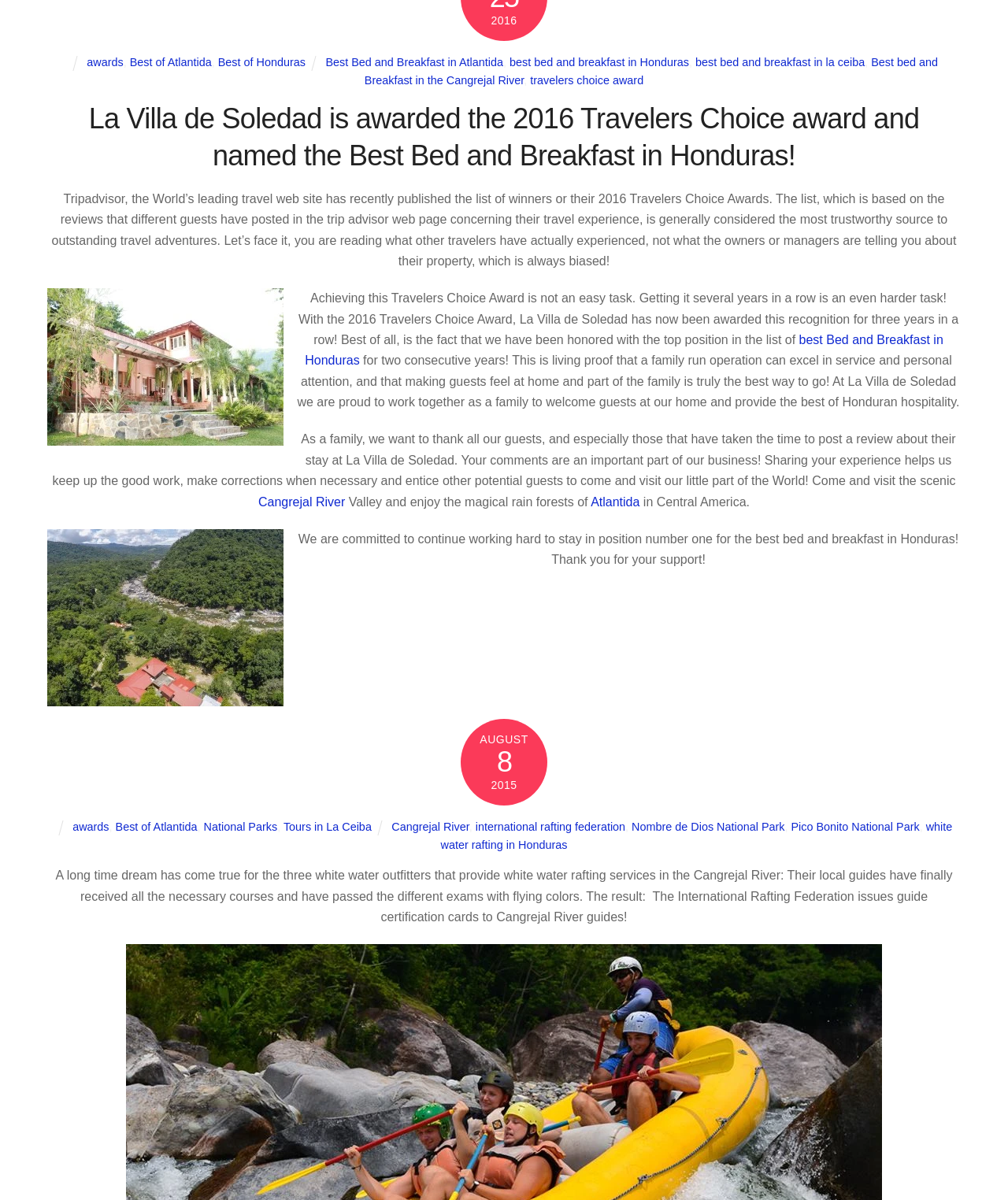Provide a brief response to the question using a single word or phrase: 
What is the name of the national park mentioned in the webpage?

Nombre de Dios National Park